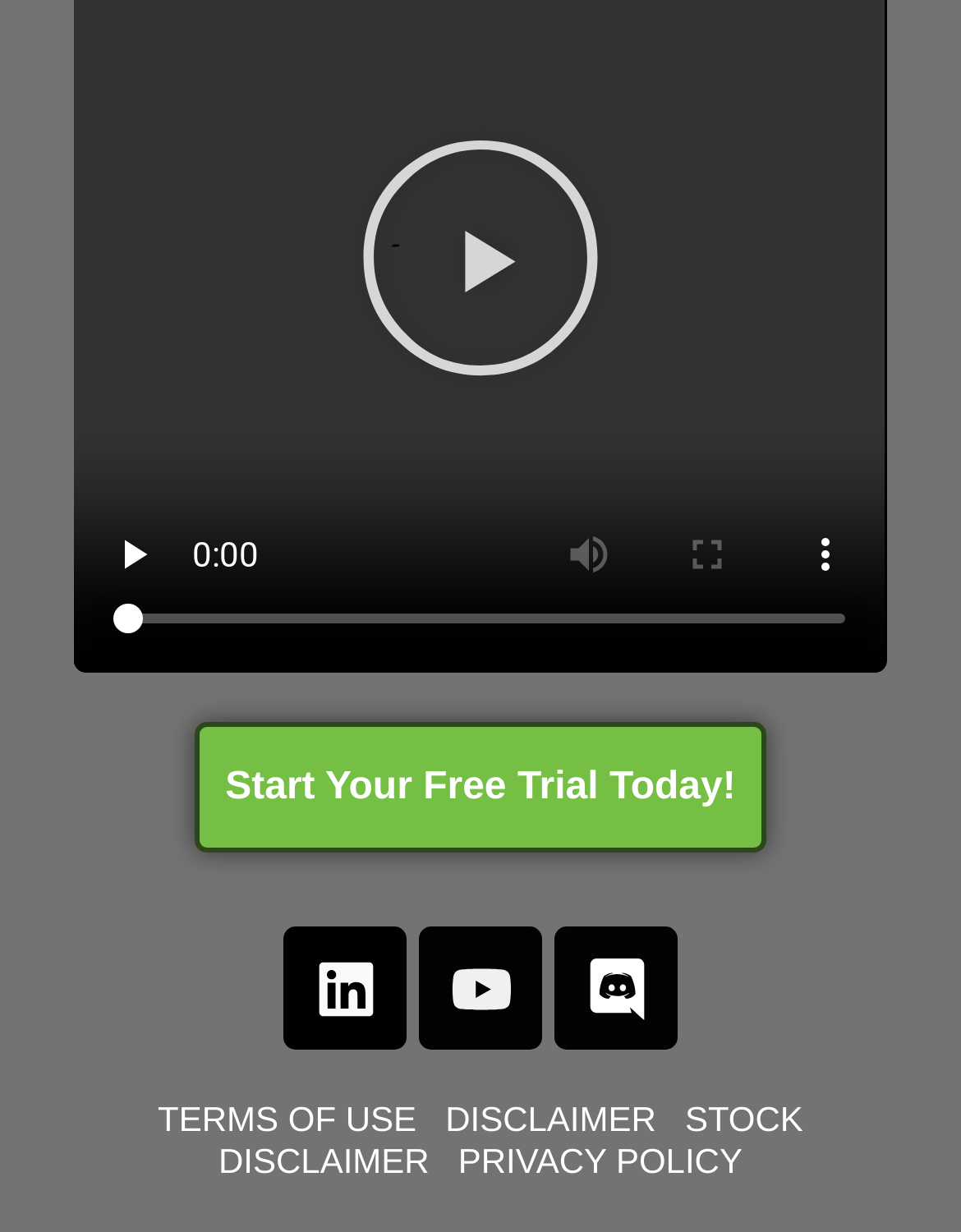For the given element description TERMS OF USE, determine the bounding box coordinates of the UI element. The coordinates should follow the format (top-left x, top-left y, bottom-right x, bottom-right y) and be within the range of 0 to 1.

[0.164, 0.893, 0.463, 0.925]